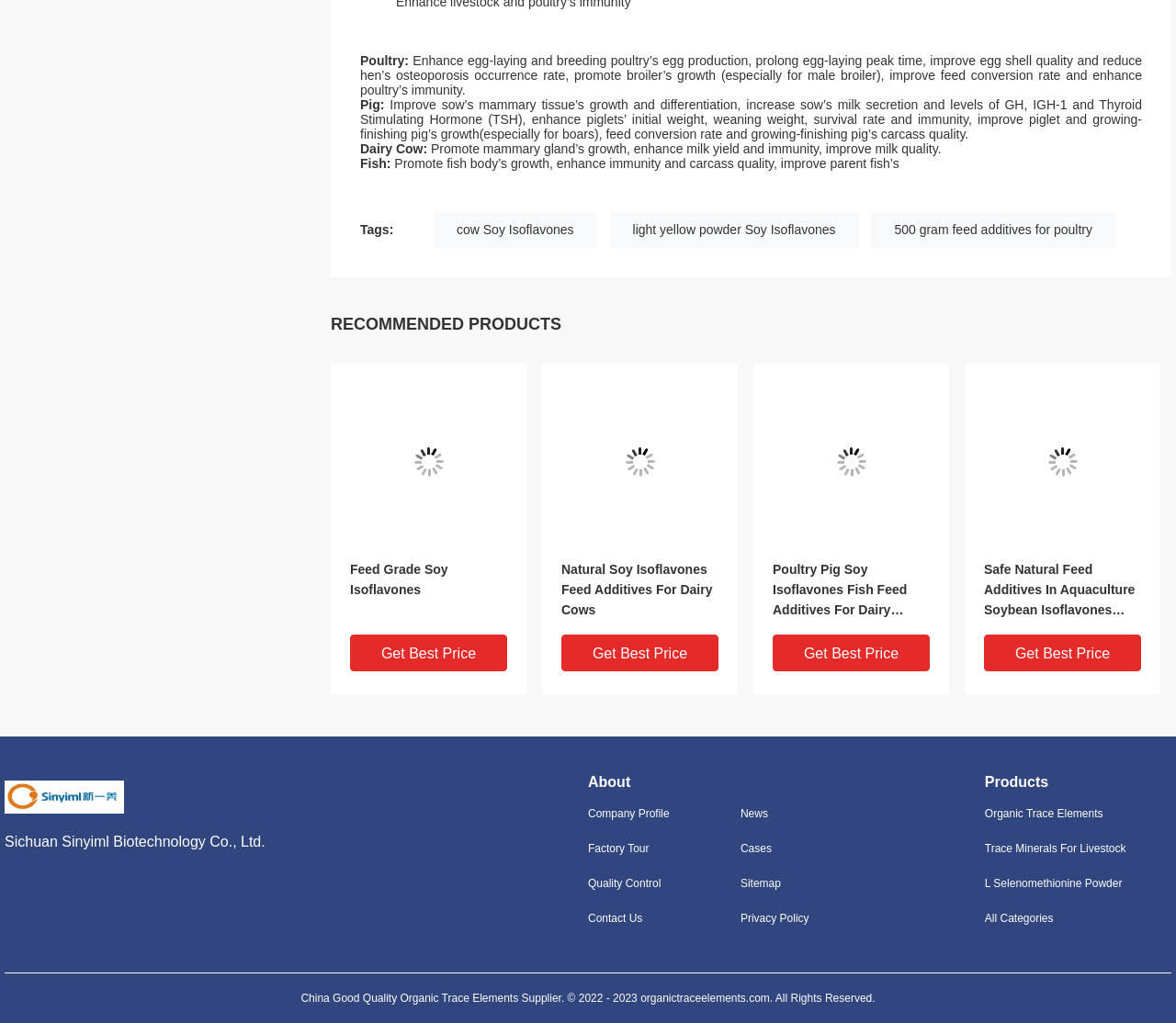What is the function of the 'Get Best Price' button?
Please give a detailed and elaborate answer to the question.

The 'Get Best Price' button is likely used to request a quote or to get the best price for a specific product, as it is located next to the product links and descriptions.